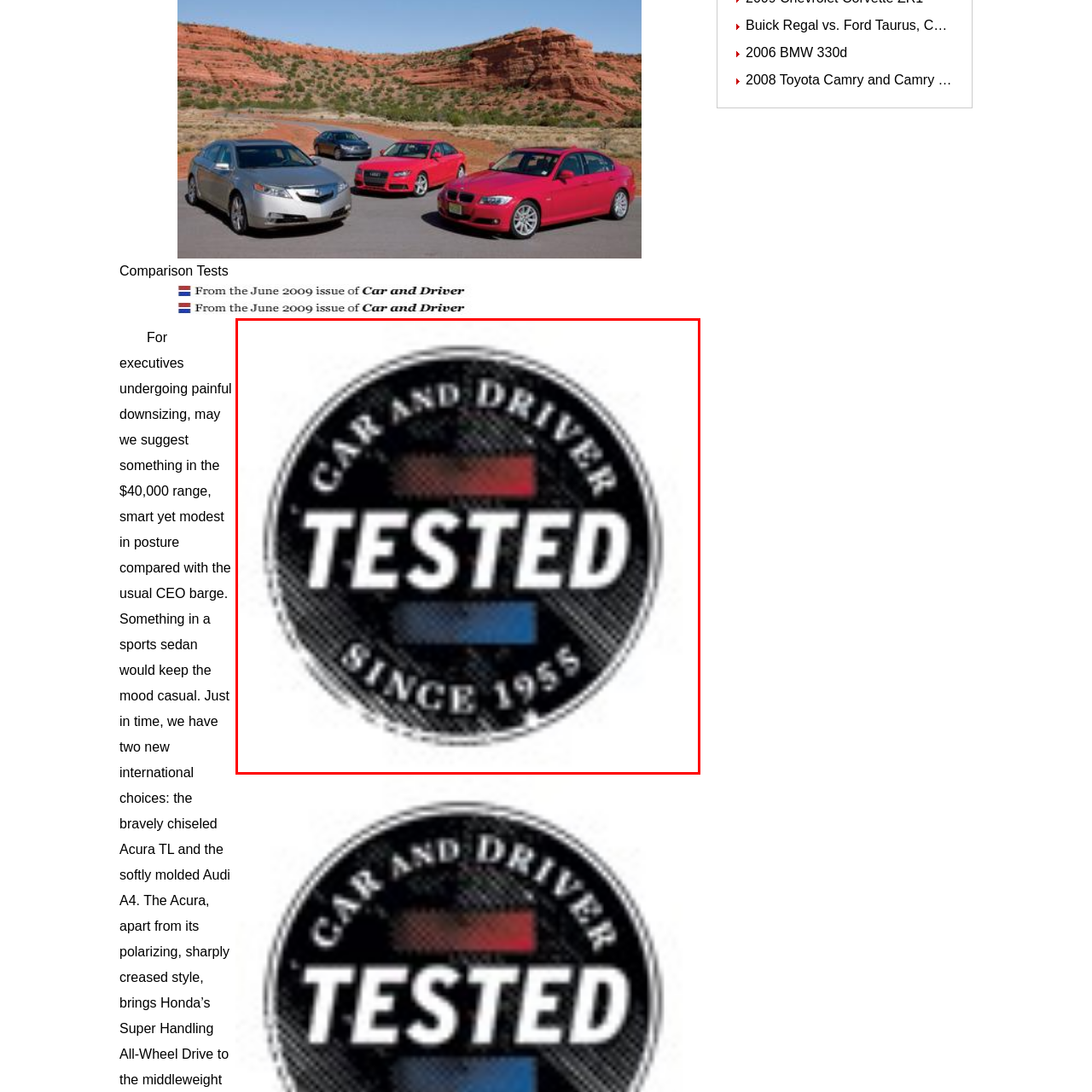Articulate a detailed narrative of what is visible inside the red-delineated region of the image.

The image features a logo for "Car and Driver," prominently displaying the word "TESTED" in bold, white letters at the center. Surrounding this text is a circular black background, accentuated by the phrases "CAR AND DRIVER" curving along the top and "SINCE 1955" along the bottom. Flanking the word "TESTED" are two horizontal stripes—one red and one blue—adding visual interest and representing a classic automotive theme. This logo symbolizes the trusted evaluation and review process for vehicles, underscoring Car and Driver's longstanding commitment to automotive journalism and consumer guidance since its inception.